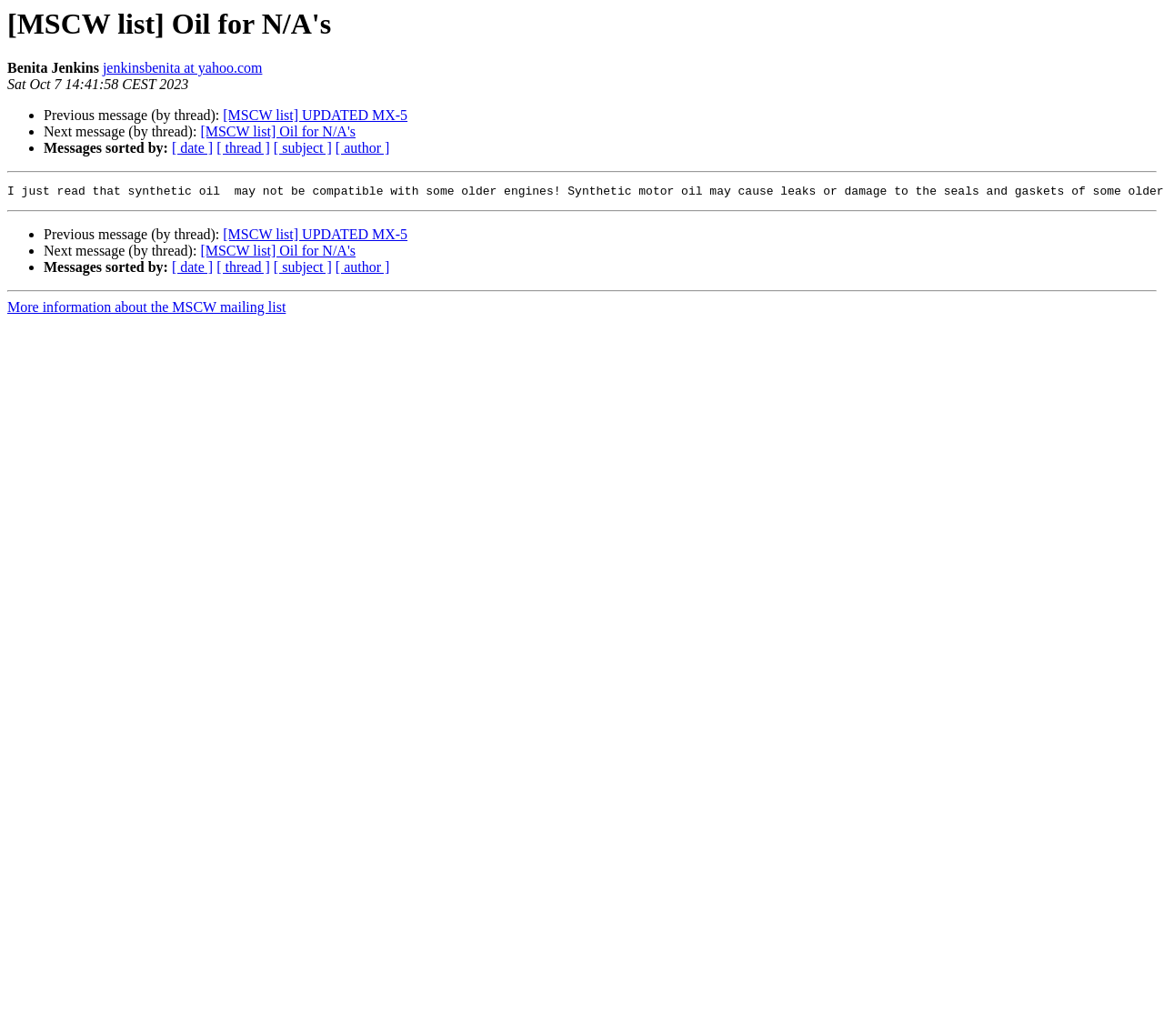Provide the bounding box coordinates of the area you need to click to execute the following instruction: "Sort messages by date".

[0.148, 0.136, 0.183, 0.151]